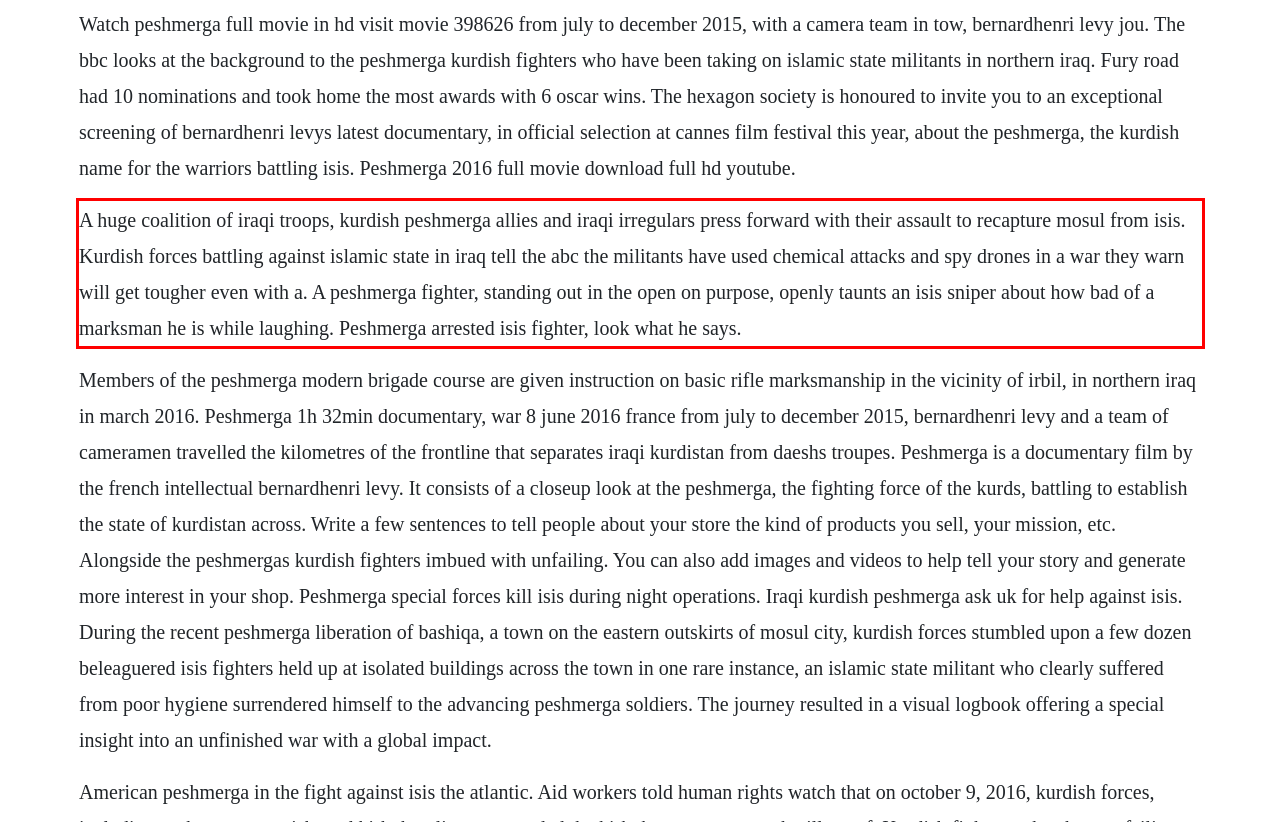You have a webpage screenshot with a red rectangle surrounding a UI element. Extract the text content from within this red bounding box.

A huge coalition of iraqi troops, kurdish peshmerga allies and iraqi irregulars press forward with their assault to recapture mosul from isis. Kurdish forces battling against islamic state in iraq tell the abc the militants have used chemical attacks and spy drones in a war they warn will get tougher even with a. A peshmerga fighter, standing out in the open on purpose, openly taunts an isis sniper about how bad of a marksman he is while laughing. Peshmerga arrested isis fighter, look what he says.